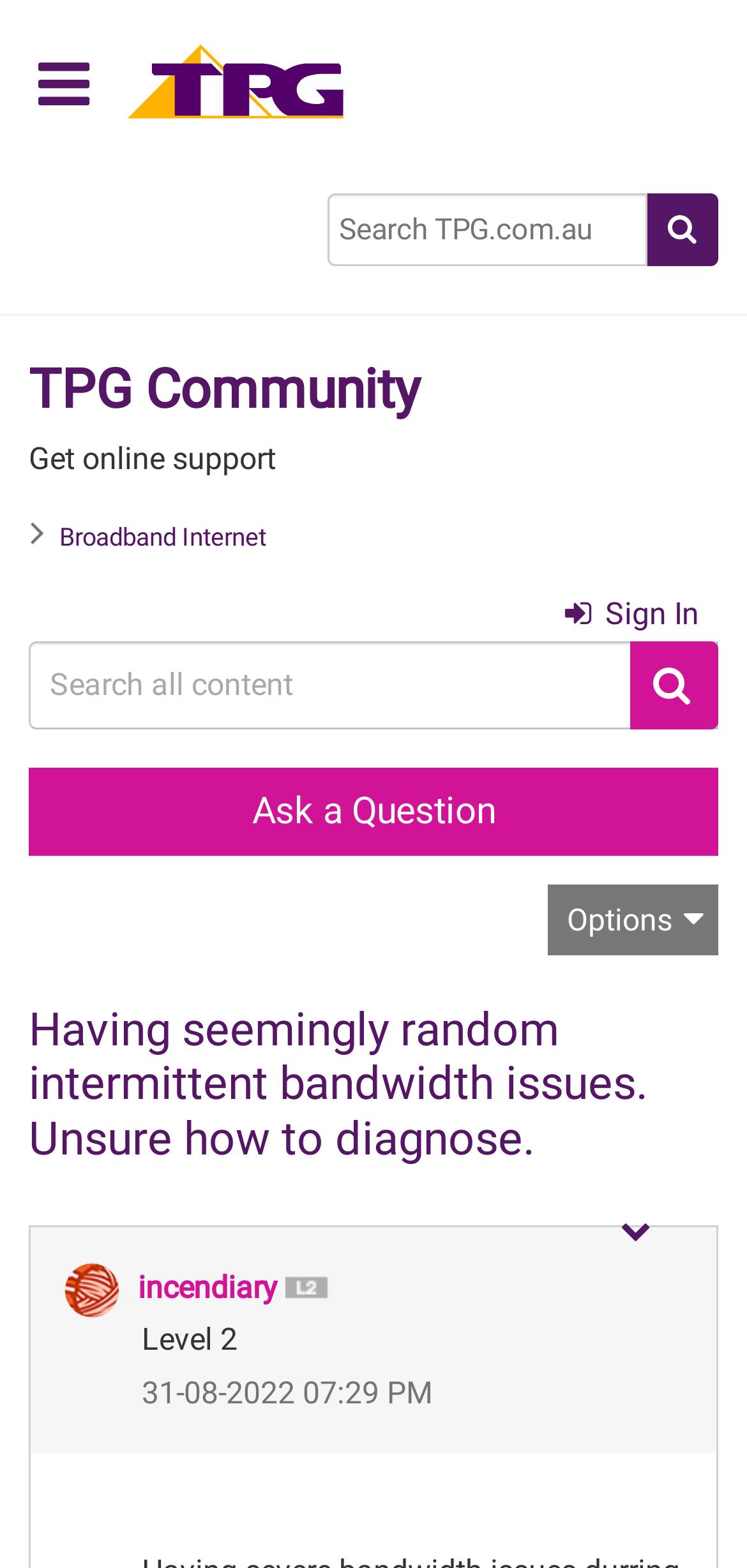Please give a succinct answer to the question in one word or phrase:
When was the question posted?

31-08-2022 07:29 PM